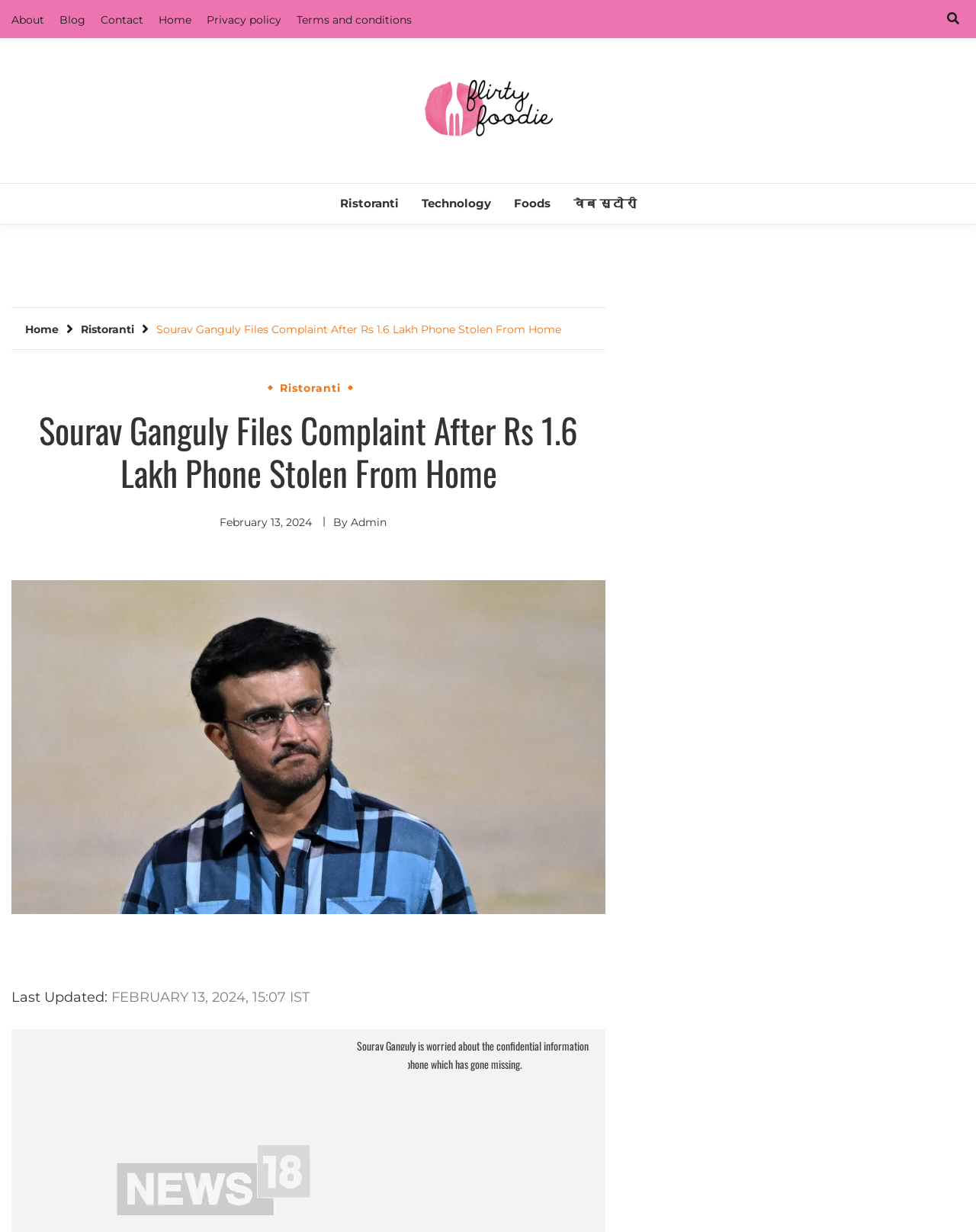Locate the bounding box coordinates of the UI element described by: "वेब स्टोरी". The bounding box coordinates should consist of four float numbers between 0 and 1, i.e., [left, top, right, bottom].

[0.584, 0.149, 0.655, 0.182]